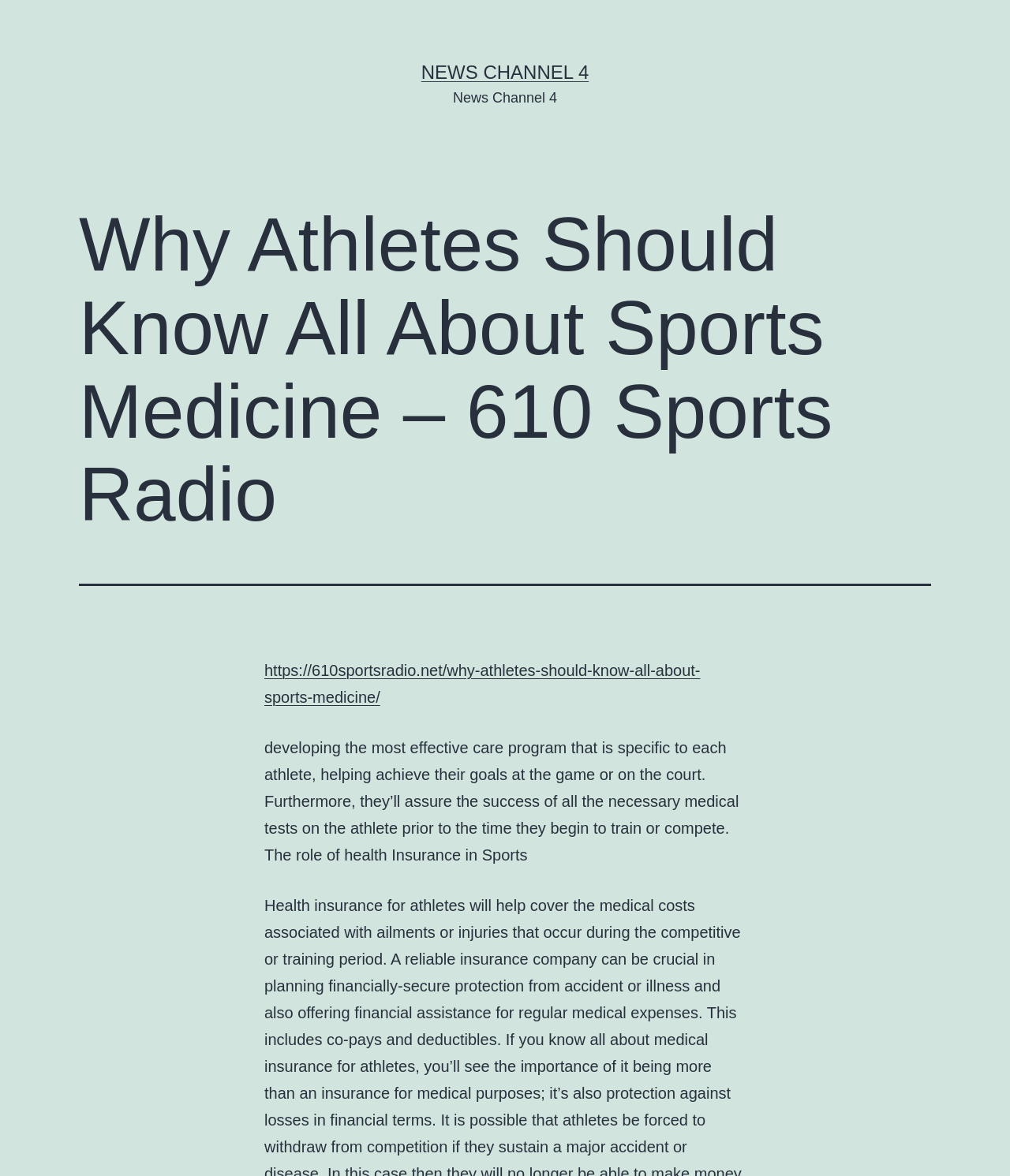Given the element description, predict the bounding box coordinates in the format (top-left x, top-left y, bottom-right x, bottom-right y). Make sure all values are between 0 and 1. Here is the element description: This Month in Videogame Vlogging

None